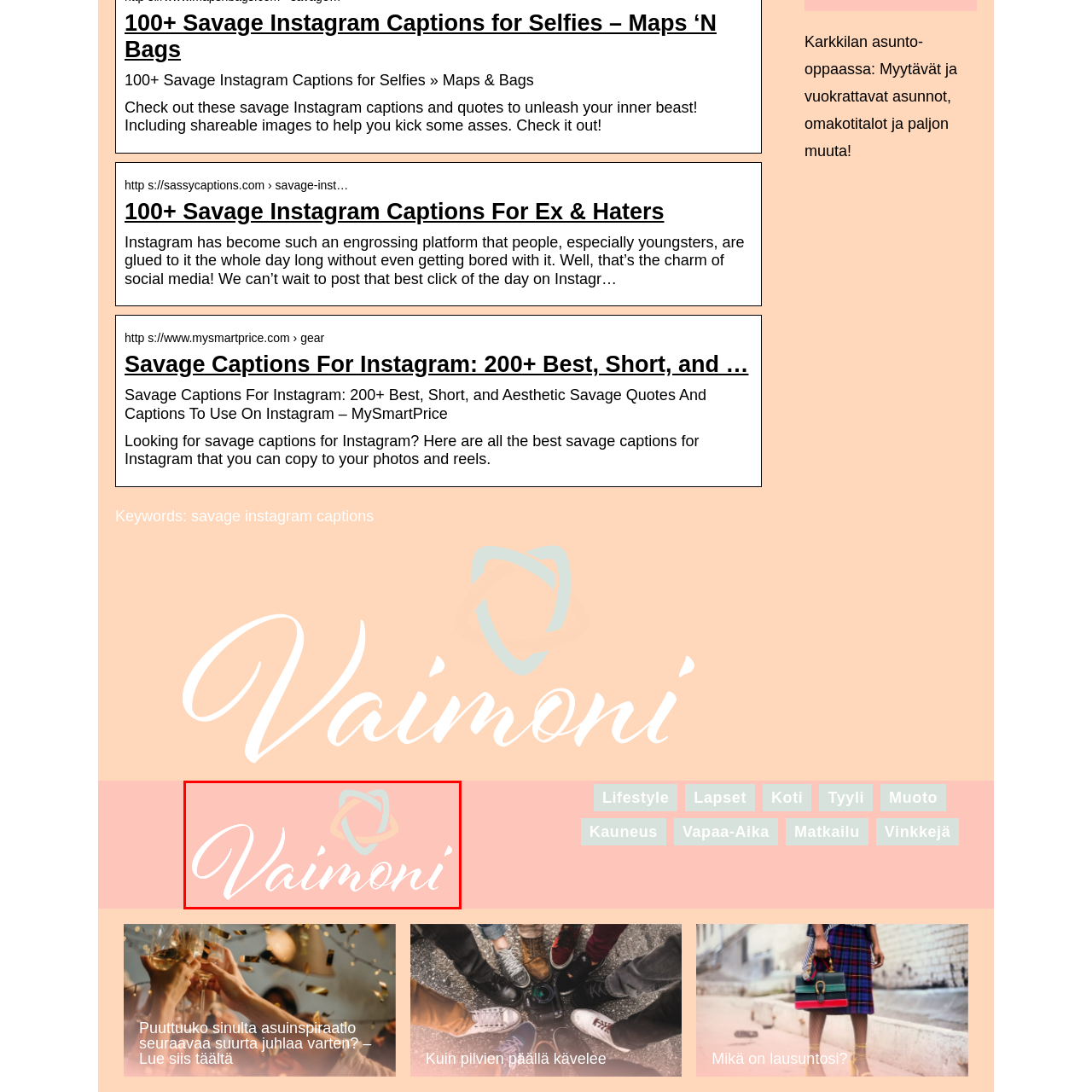What type of font is used for the text 'Vaimoni'?
Observe the image part marked by the red bounding box and give a detailed answer to the question.

The caption describes the font used for the text 'Vaimoni' as elegant and flowing, implying a sense of sophistication and refinement.